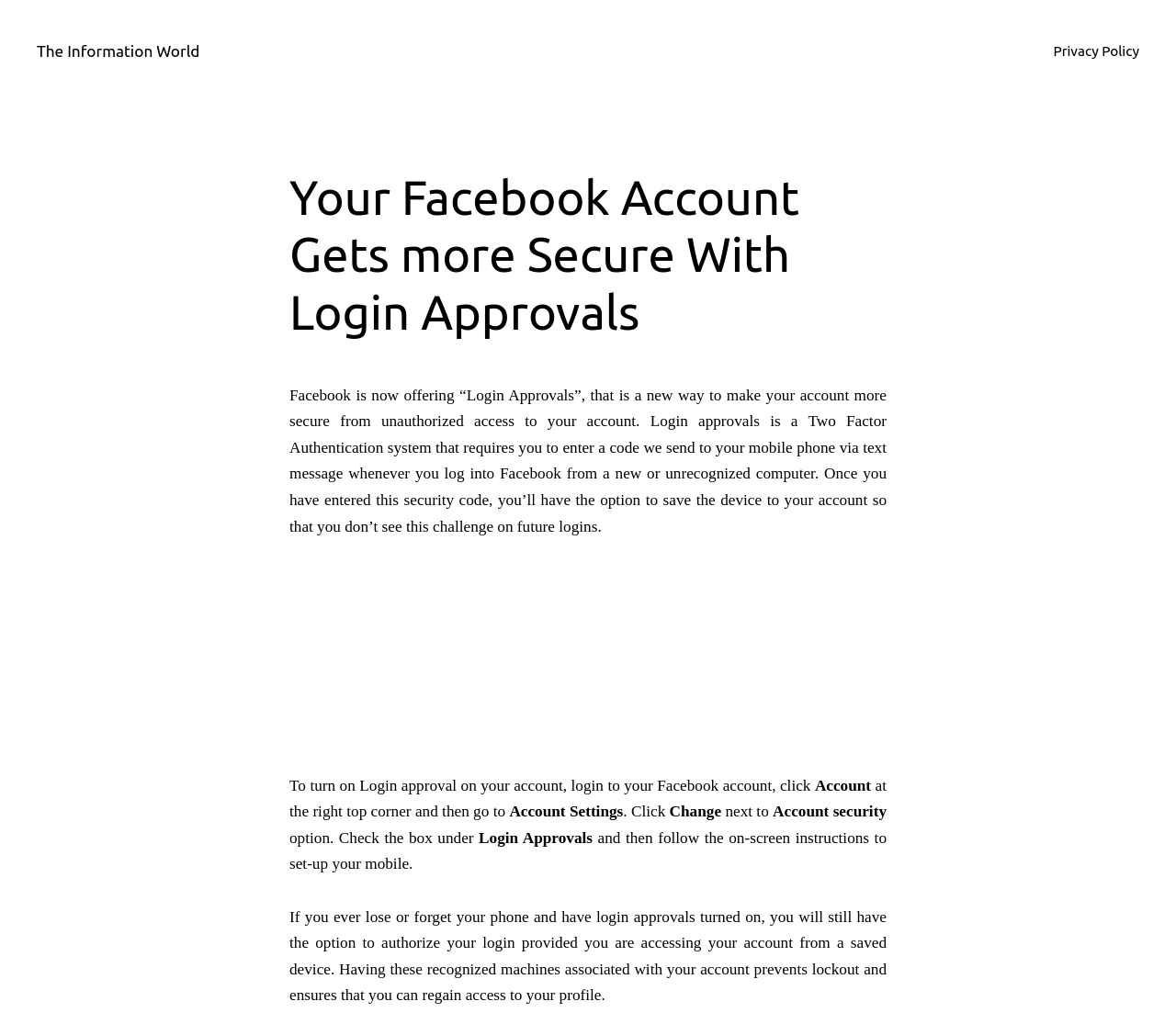Generate the text of the webpage's primary heading.

Your Facebook Account Gets more Secure With Login Approvals